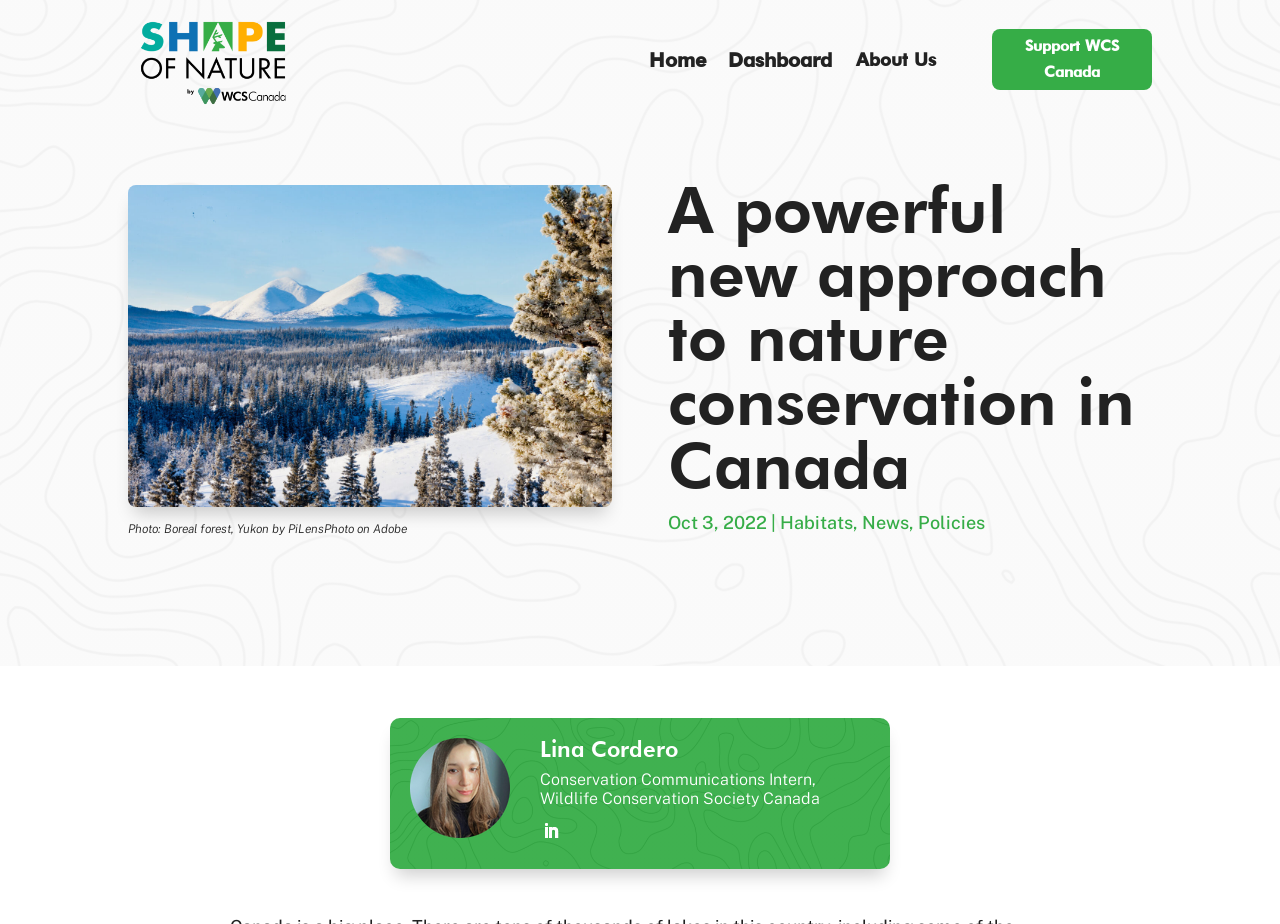Bounding box coordinates must be specified in the format (top-left x, top-left y, bottom-right x, bottom-right y). All values should be floating point numbers between 0 and 1. What are the bounding box coordinates of the UI element described as: Support WCS Canada

[0.775, 0.032, 0.9, 0.098]